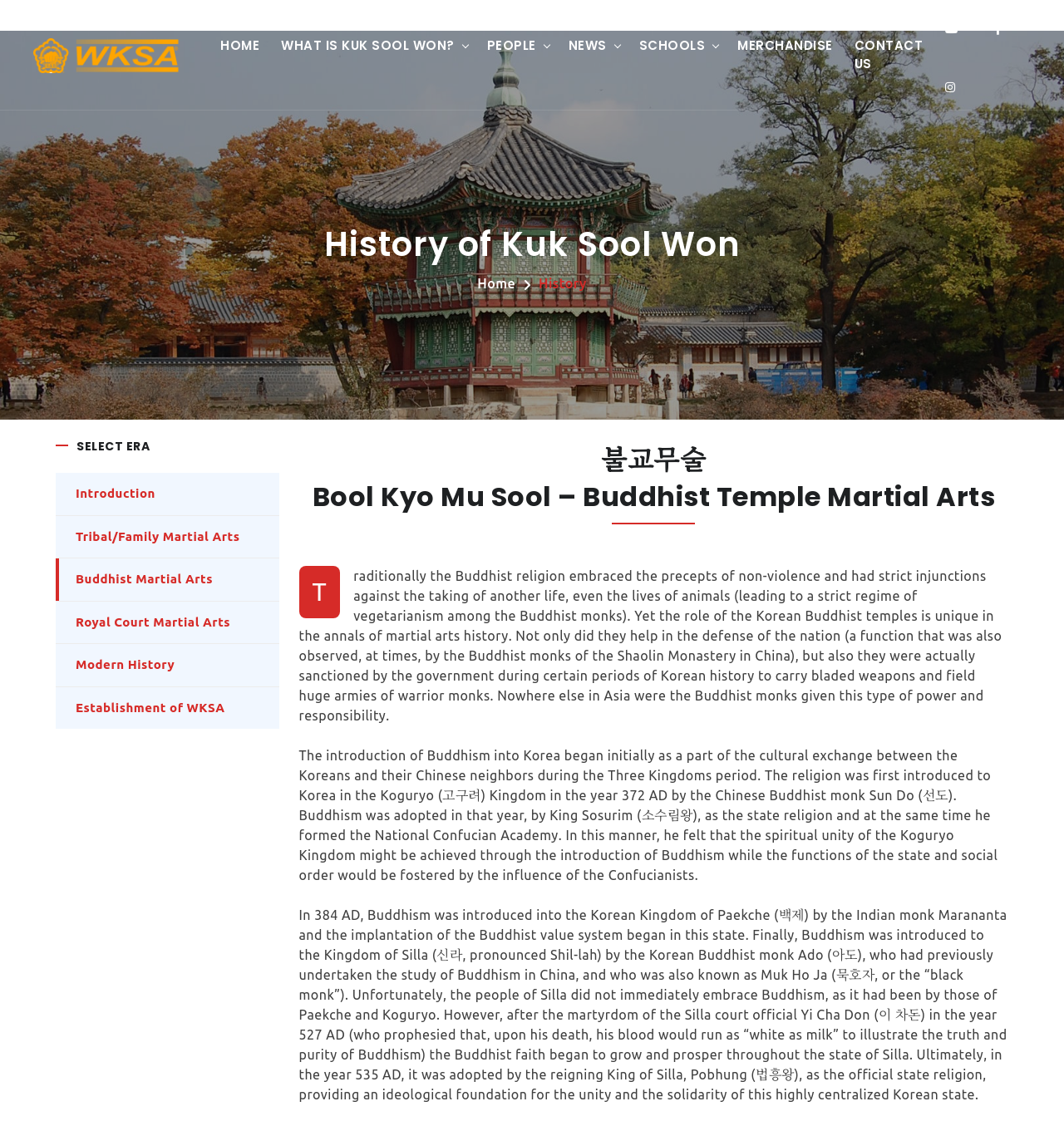Determine the title of the webpage and give its text content.

History of Kuk Sool Won